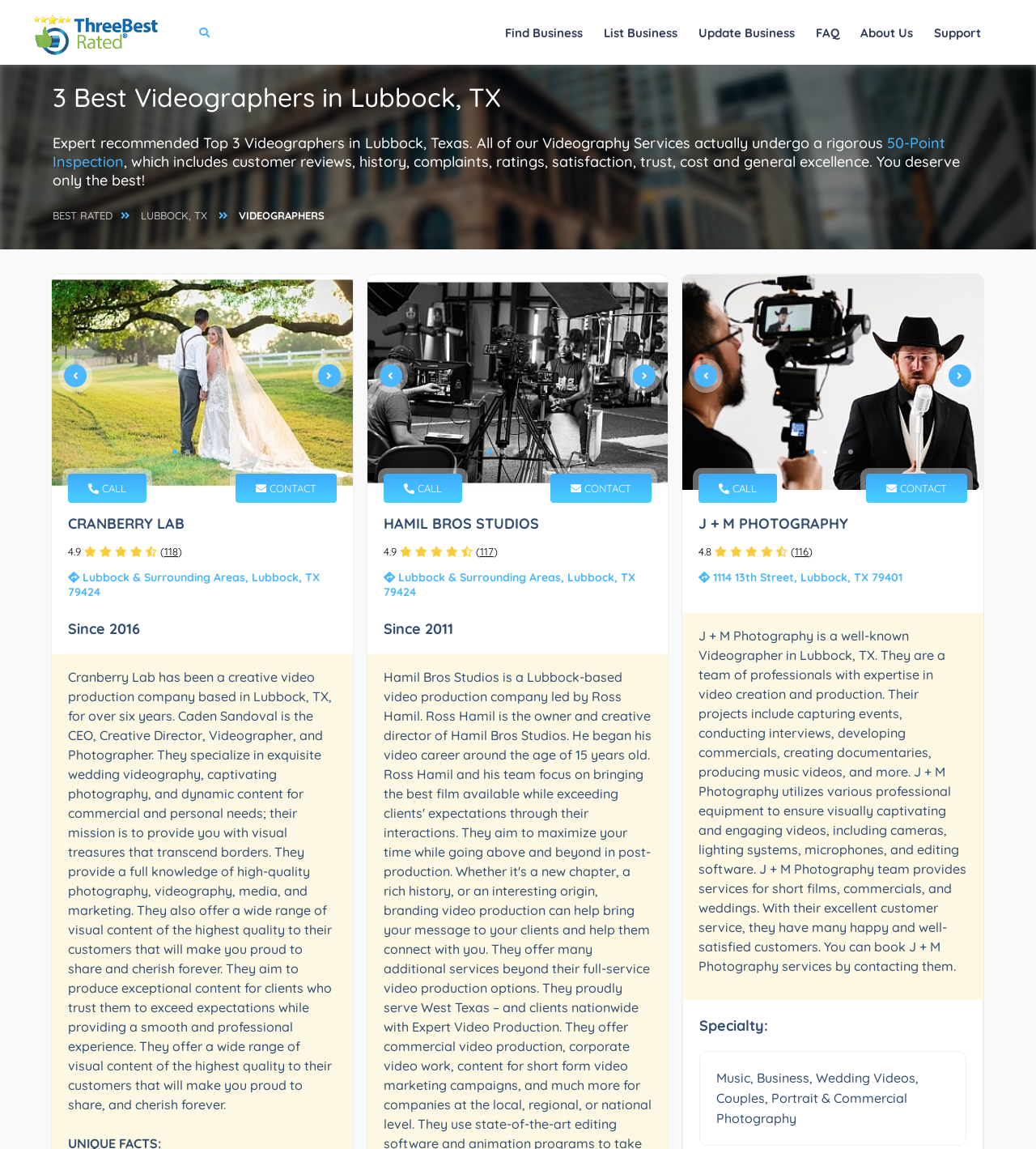Reply to the question below using a single word or brief phrase:
What is the rating of Cranberry Lab?

4.9